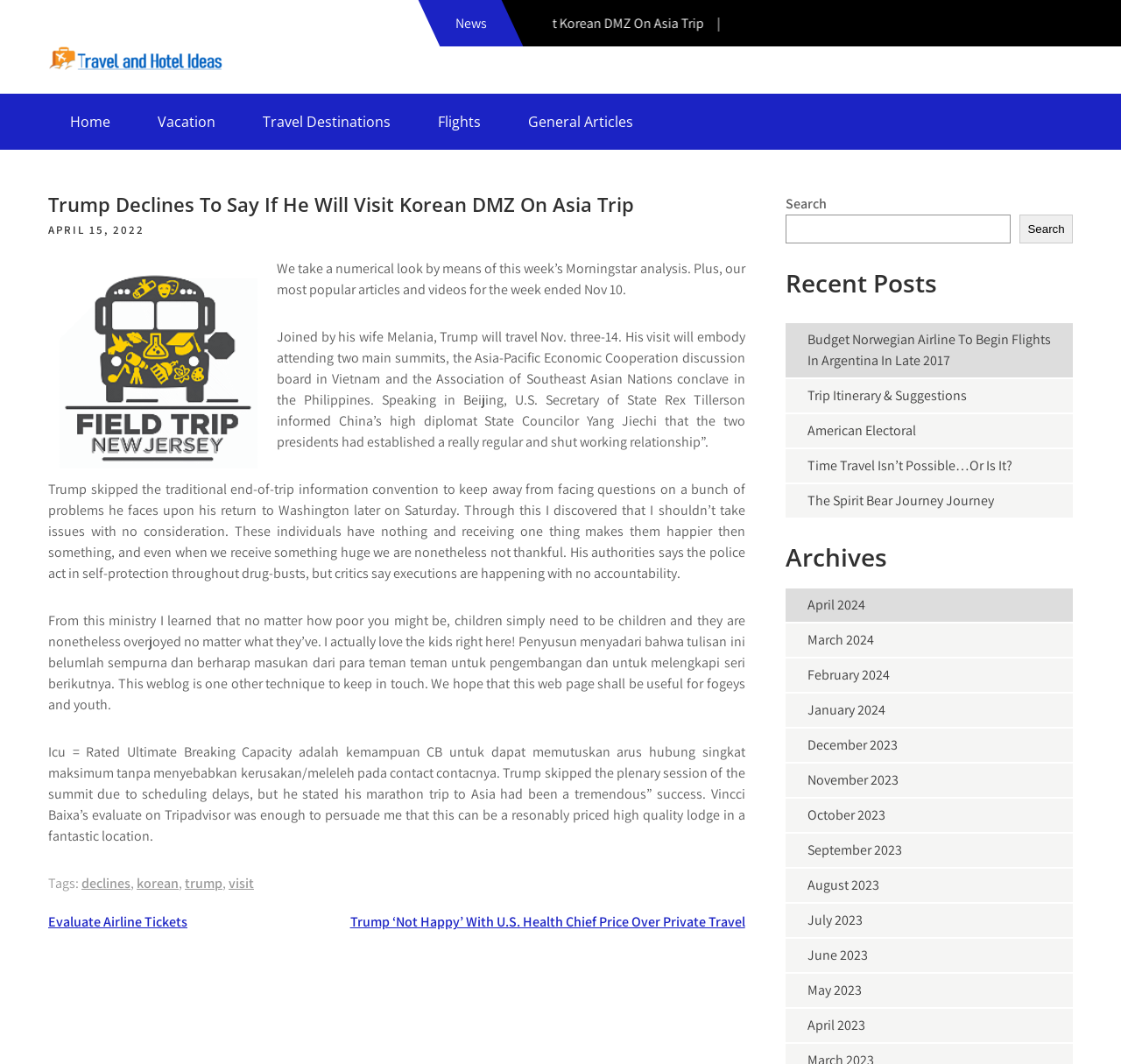What is the purpose of the search box?
Please answer the question with a detailed and comprehensive explanation.

I found the search box element located at the right side of the webpage, and based on its typical functionality, I determined that its purpose is to allow users to search the website for specific content.